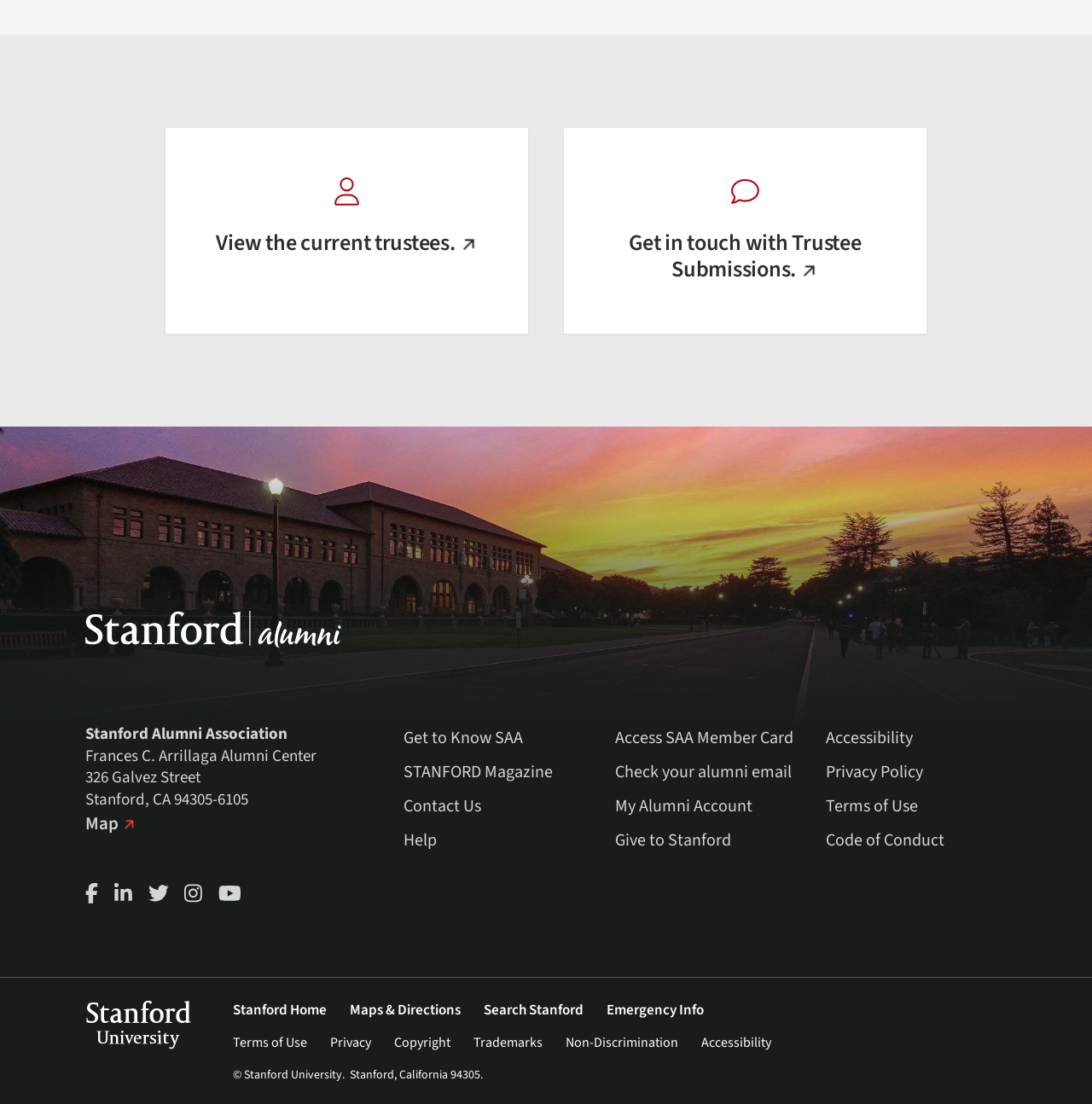Locate the bounding box coordinates of the area where you should click to accomplish the instruction: "View the map on Google".

[0.078, 0.736, 0.125, 0.755]